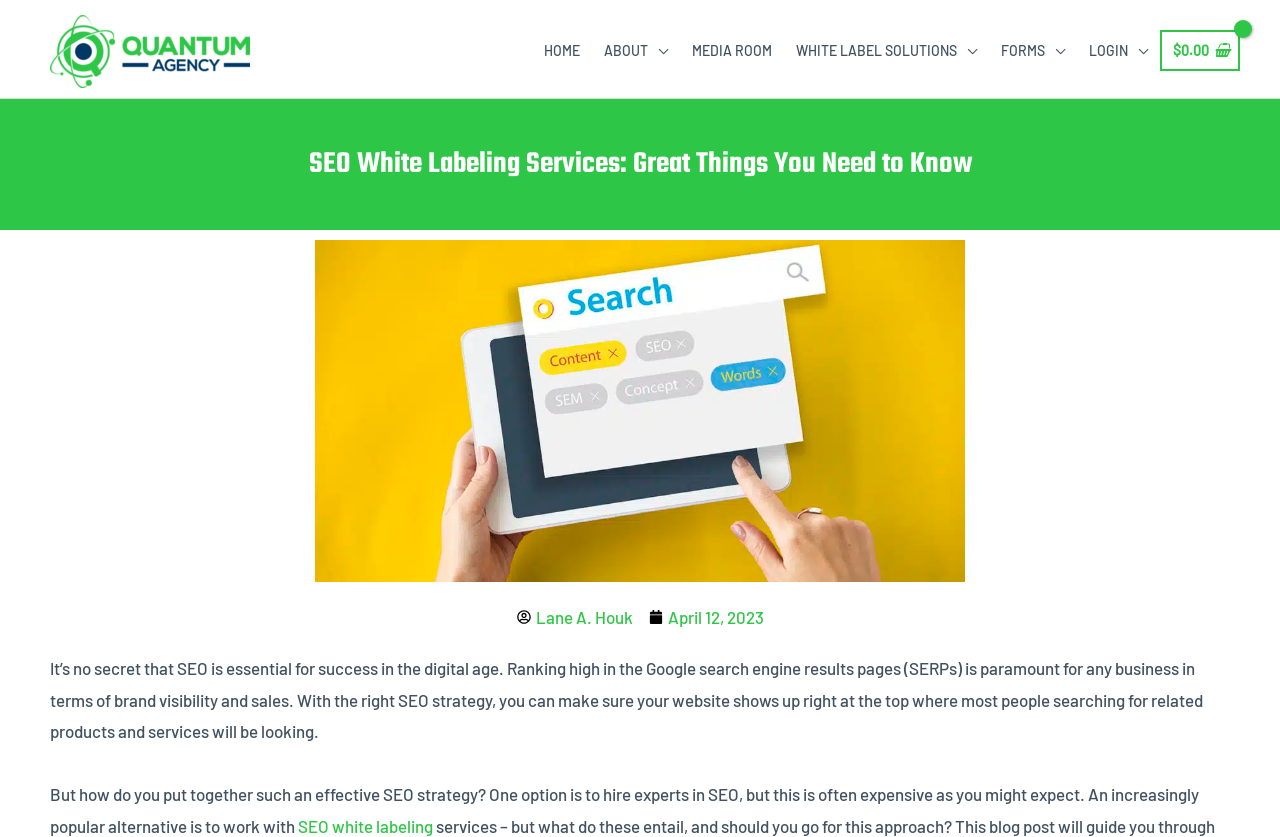What is the alternative to hiring SEO experts?
Provide an in-depth and detailed answer to the question.

According to the text 'But how do you put together such an effective SEO strategy? One option is to hire experts in SEO, but this is often expensive as you might expect. An increasingly popular alternative is to work with...', I can infer that the alternative to hiring SEO experts is SEO white labeling.